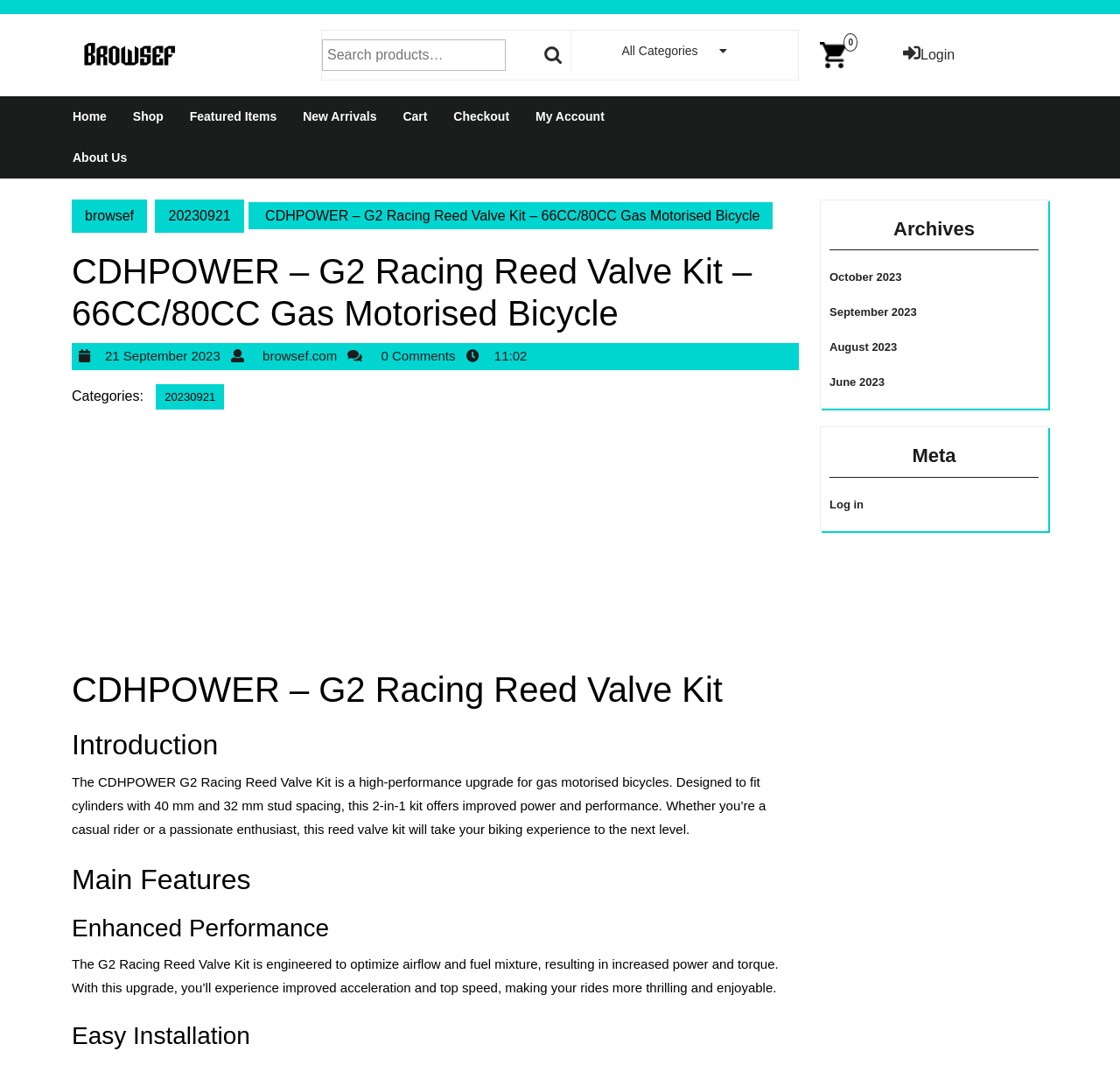Pinpoint the bounding box coordinates of the element you need to click to execute the following instruction: "Go to the cart". The bounding box should be represented by four float numbers between 0 and 1, in the format [left, top, right, bottom].

[0.732, 0.044, 0.755, 0.058]